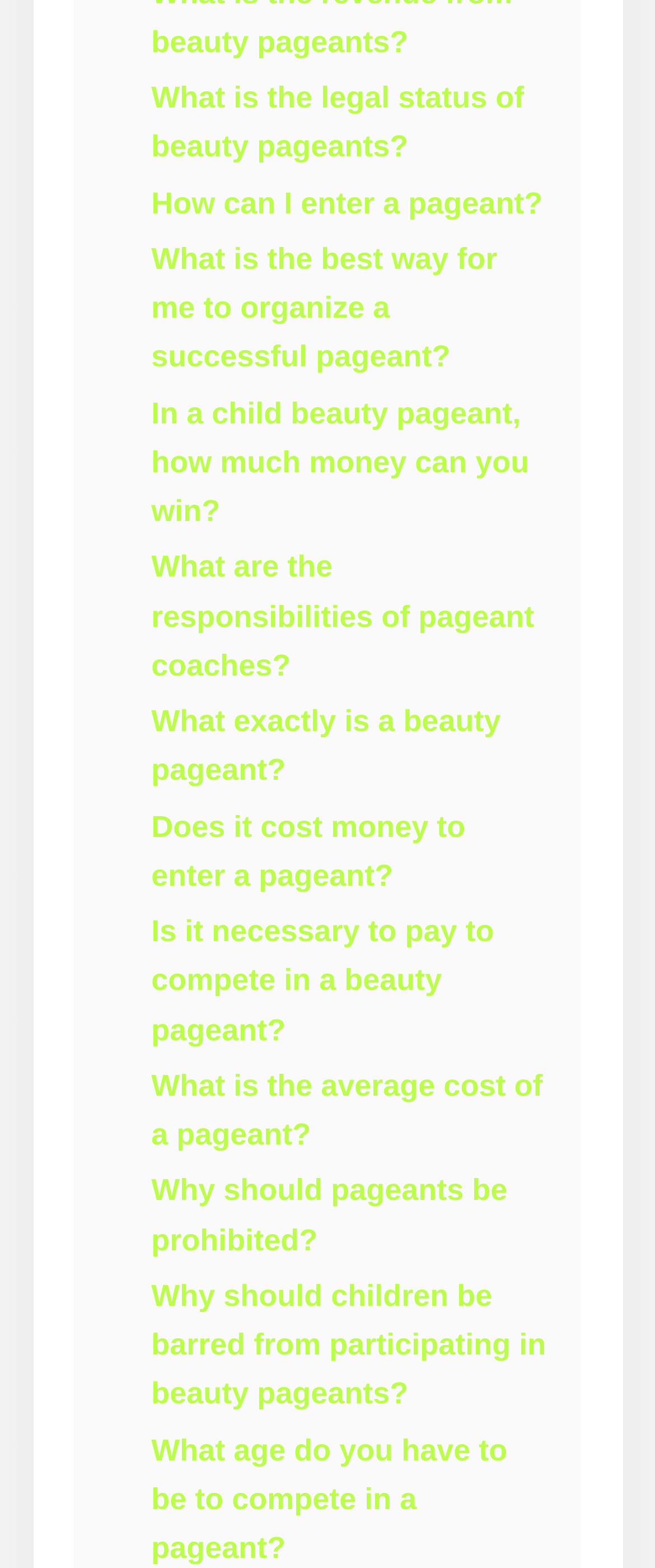Locate the bounding box of the UI element based on this description: "Why should pageants be prohibited?". Provide four float numbers between 0 and 1 as [left, top, right, bottom].

[0.231, 0.749, 0.775, 0.801]